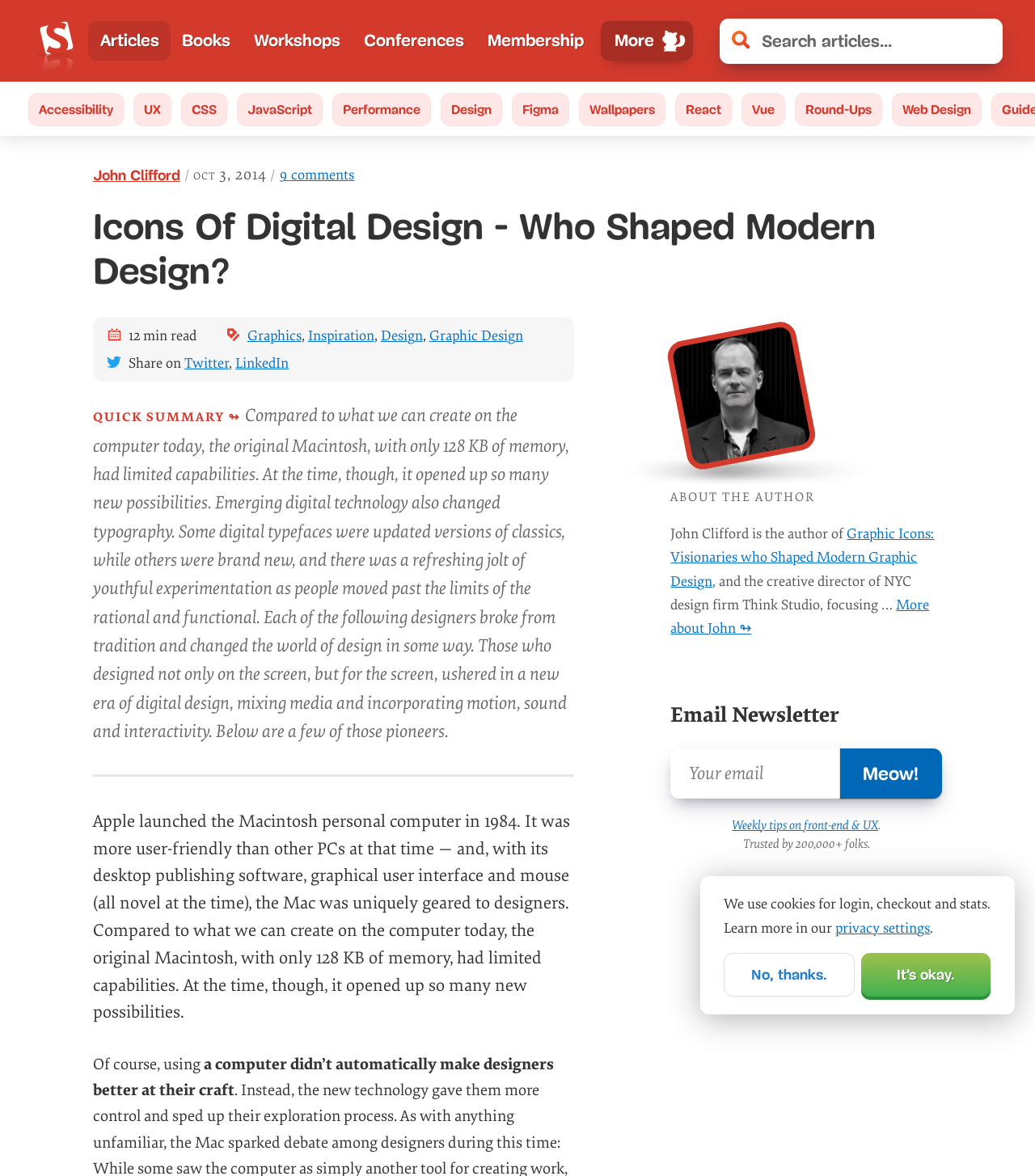What is the topic of the article?
Please craft a detailed and exhaustive response to the question.

The topic of the article can be inferred from the content of the webpage, which discusses the history of digital design and its pioneers. The article also mentions the impact of the original Macintosh computer on design.